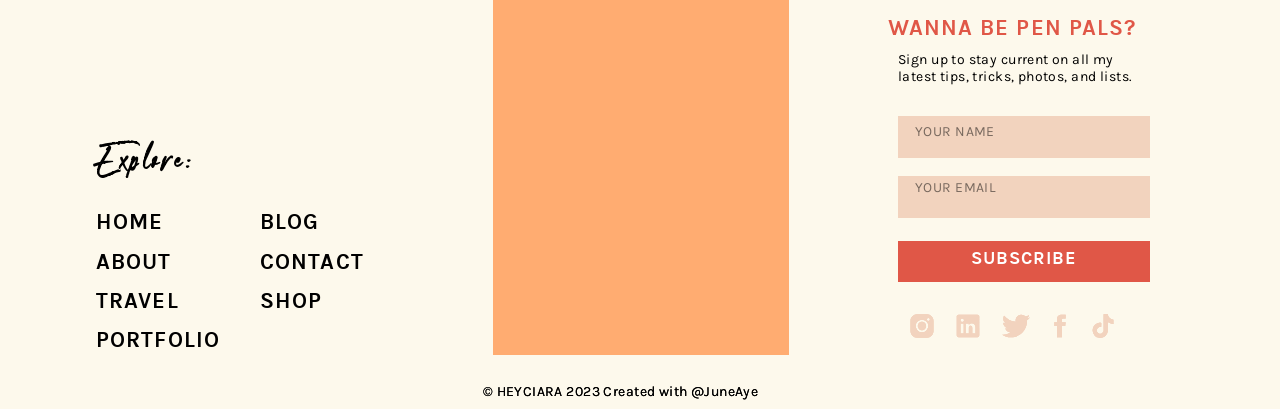What is the main topic of the webpage?
Use the image to answer the question with a single word or phrase.

Personal blog